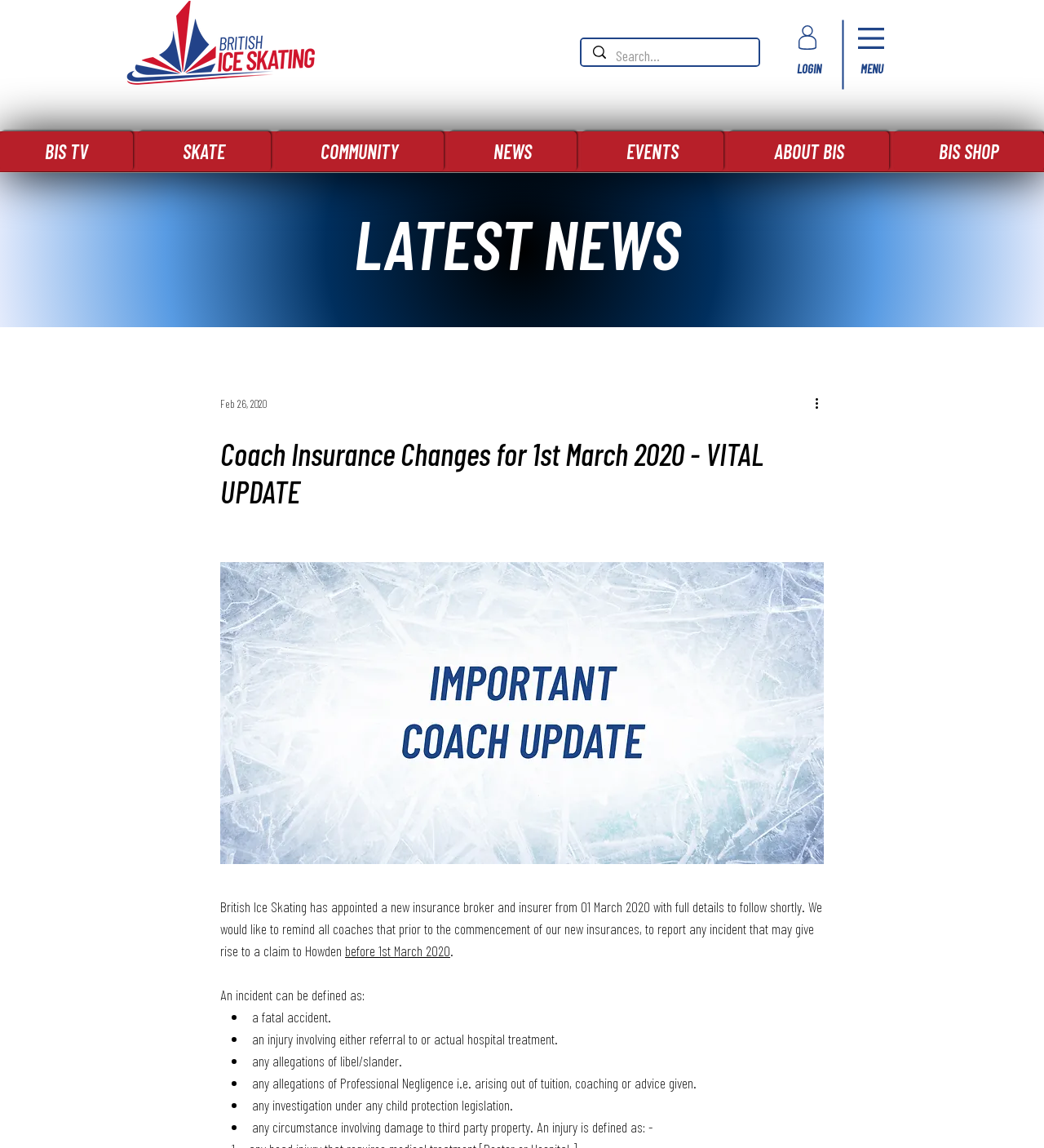Please give a one-word or short phrase response to the following question: 
How many menu items are there in the navigation bar?

7